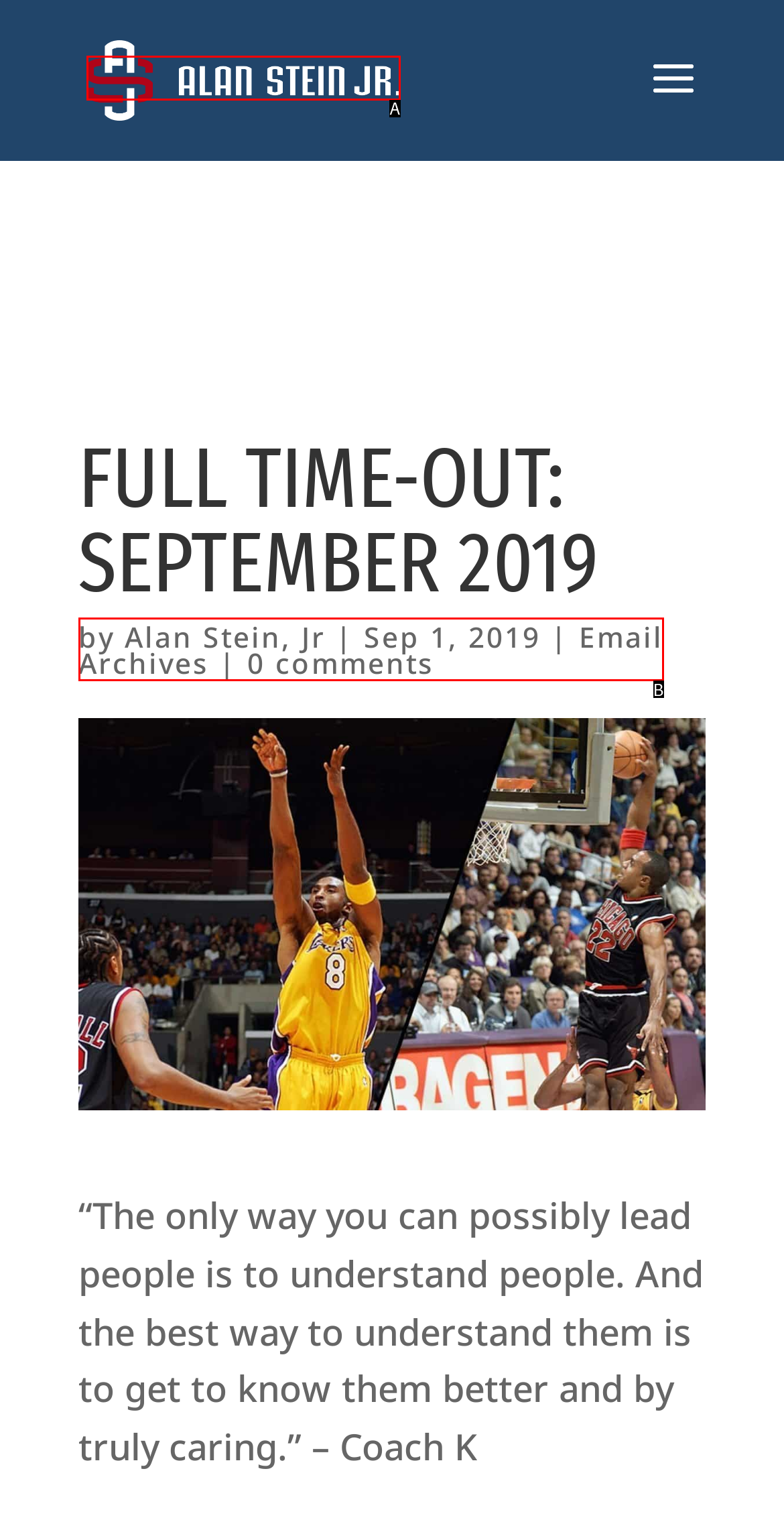Identify which option matches the following description: Email Archives
Answer by giving the letter of the correct option directly.

B